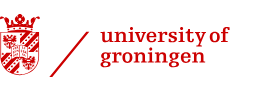Please give a succinct answer using a single word or phrase:
What does the crest represent?

heritage and academic standing